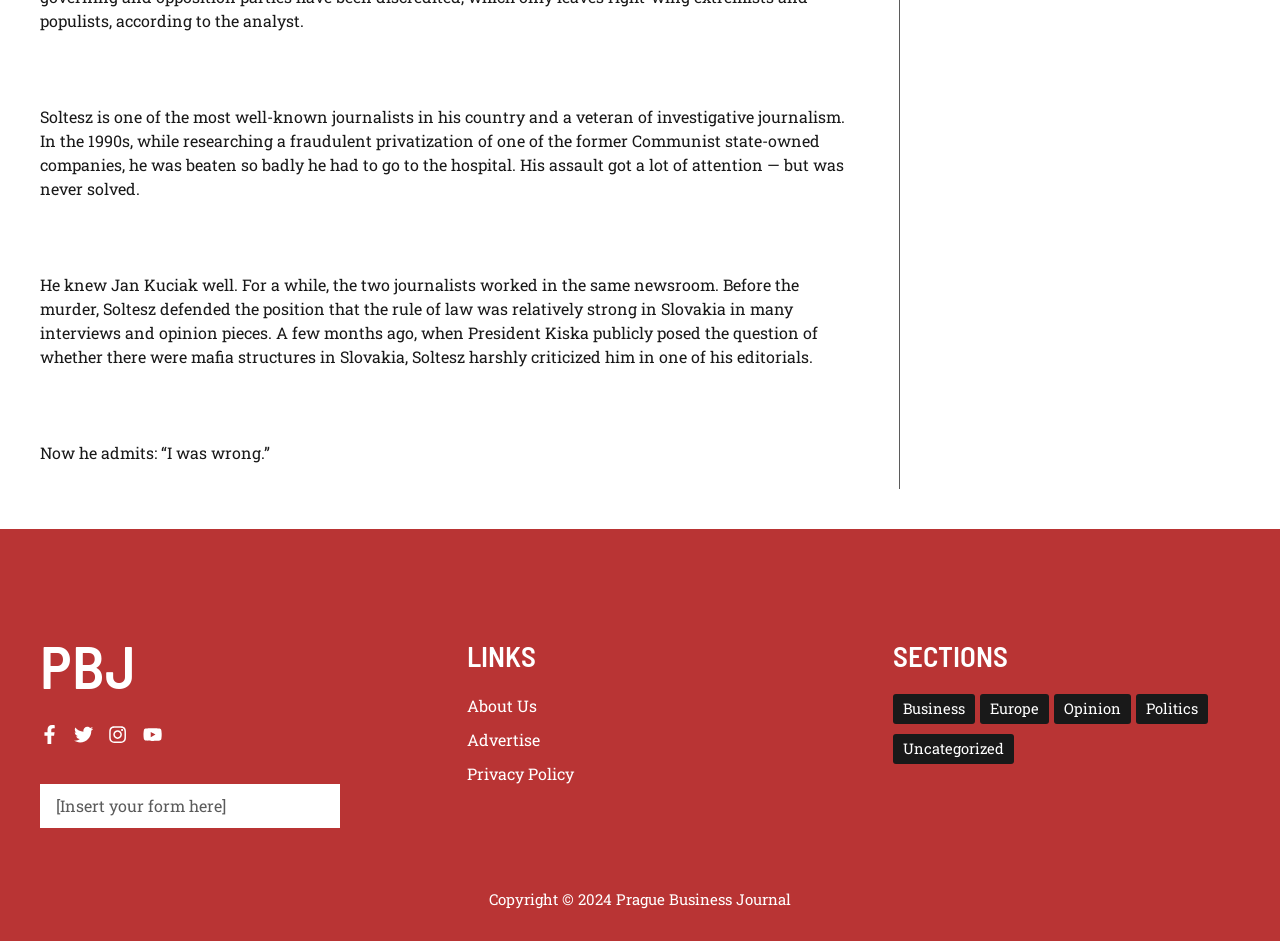Identify the bounding box coordinates of the part that should be clicked to carry out this instruction: "click on Europe".

[0.766, 0.737, 0.82, 0.769]